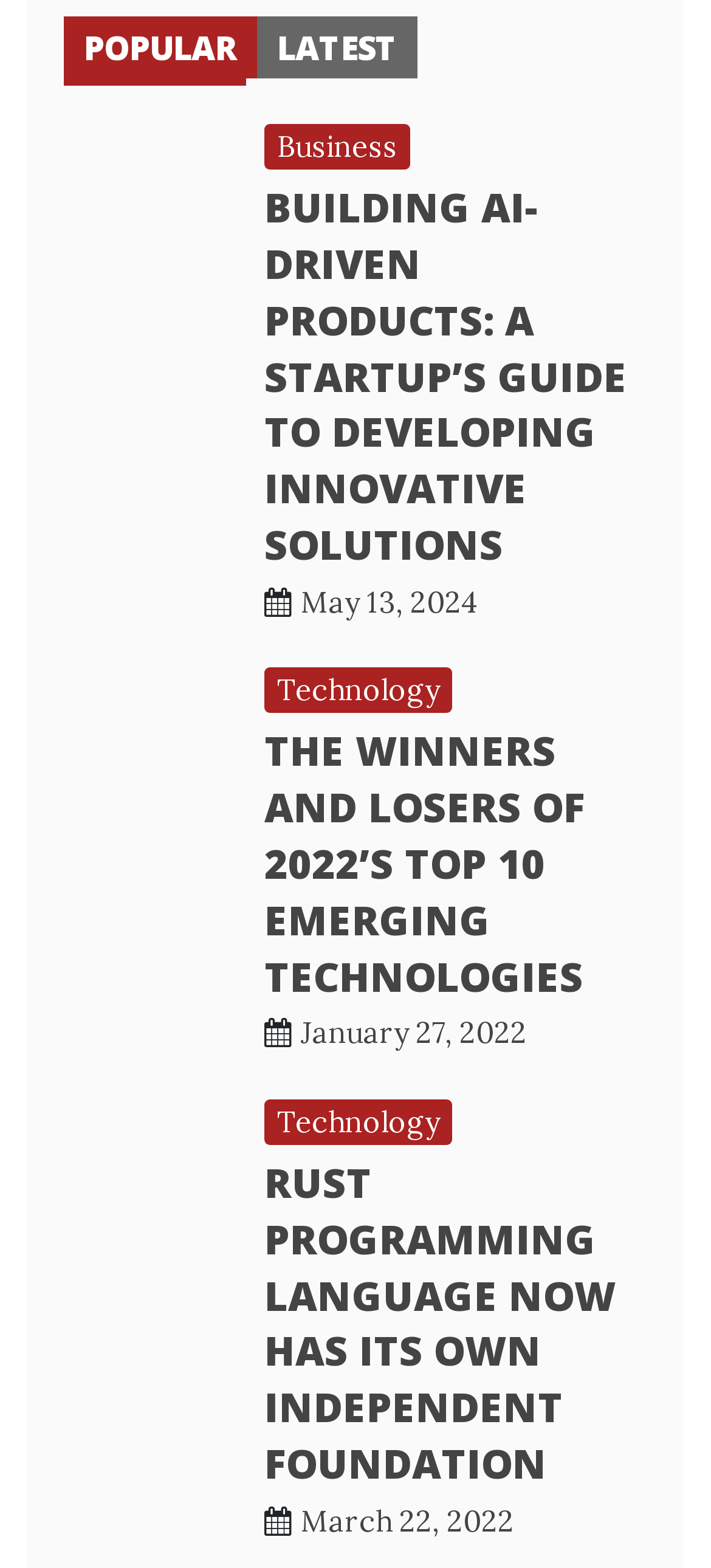Locate the bounding box coordinates of the area you need to click to fulfill this instruction: 'View the article 'THE WINNERS AND LOSERS OF 2022’S TOP 10 EMERGING TECHNOLOGIES''. The coordinates must be in the form of four float numbers ranging from 0 to 1: [left, top, right, bottom].

[0.372, 0.461, 0.823, 0.639]